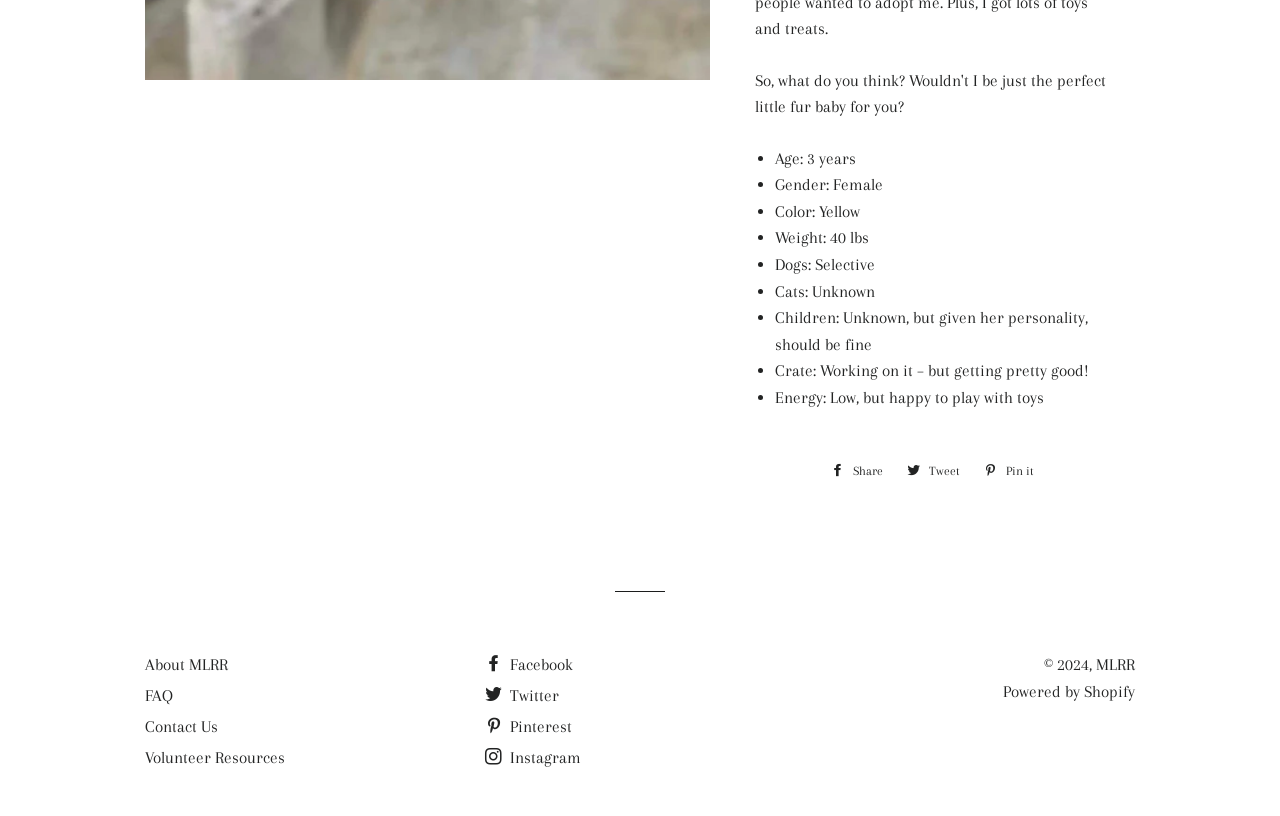What is the dog's energy level?
Provide an in-depth and detailed explanation in response to the question.

The energy level of the dog is mentioned in the list of characteristics, where it is described as 'Energy: Low, but happy to play with toys'.